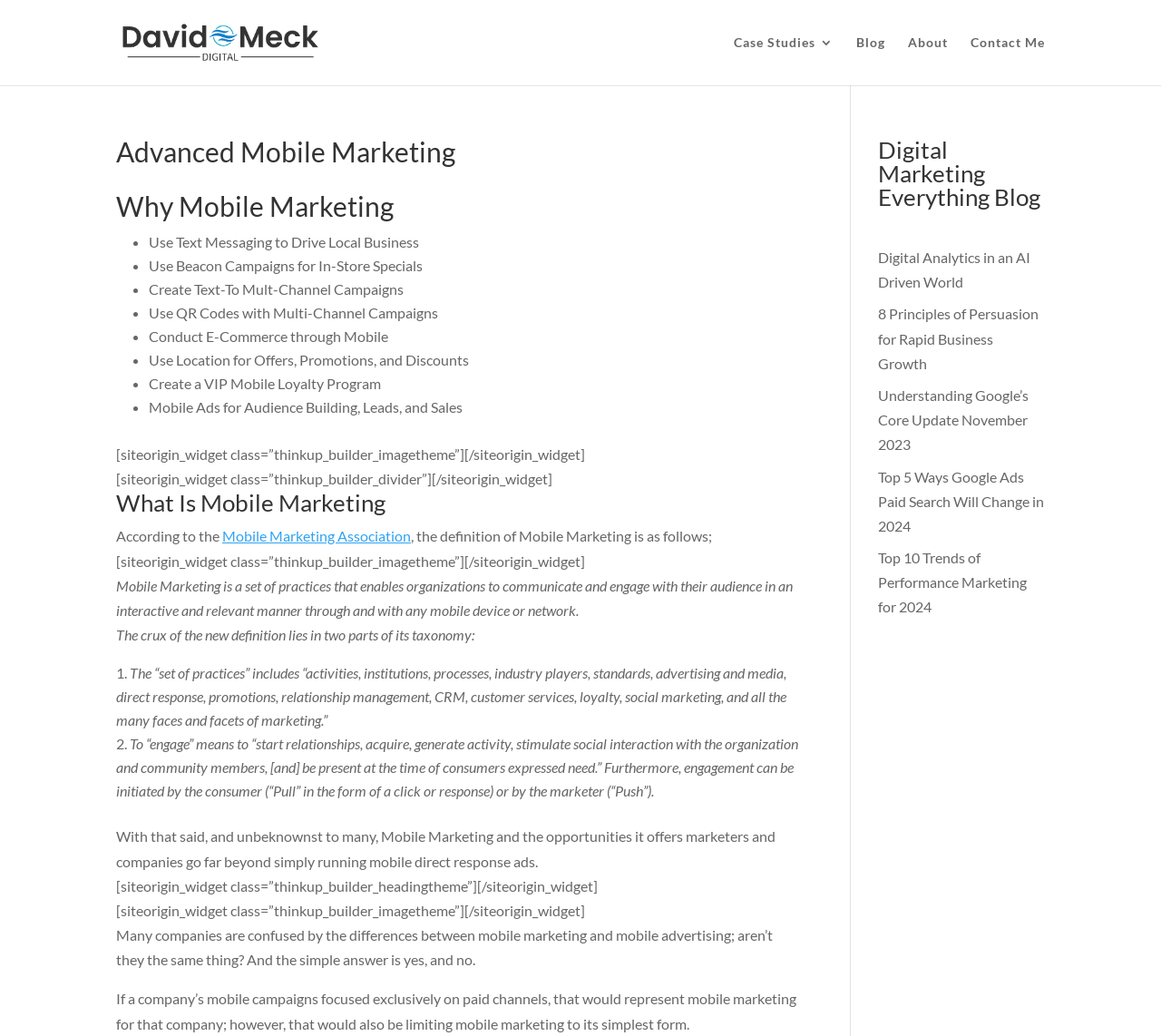What is the difference between mobile marketing and mobile advertising?
Provide a concise answer using a single word or phrase based on the image.

Mobile marketing is broader